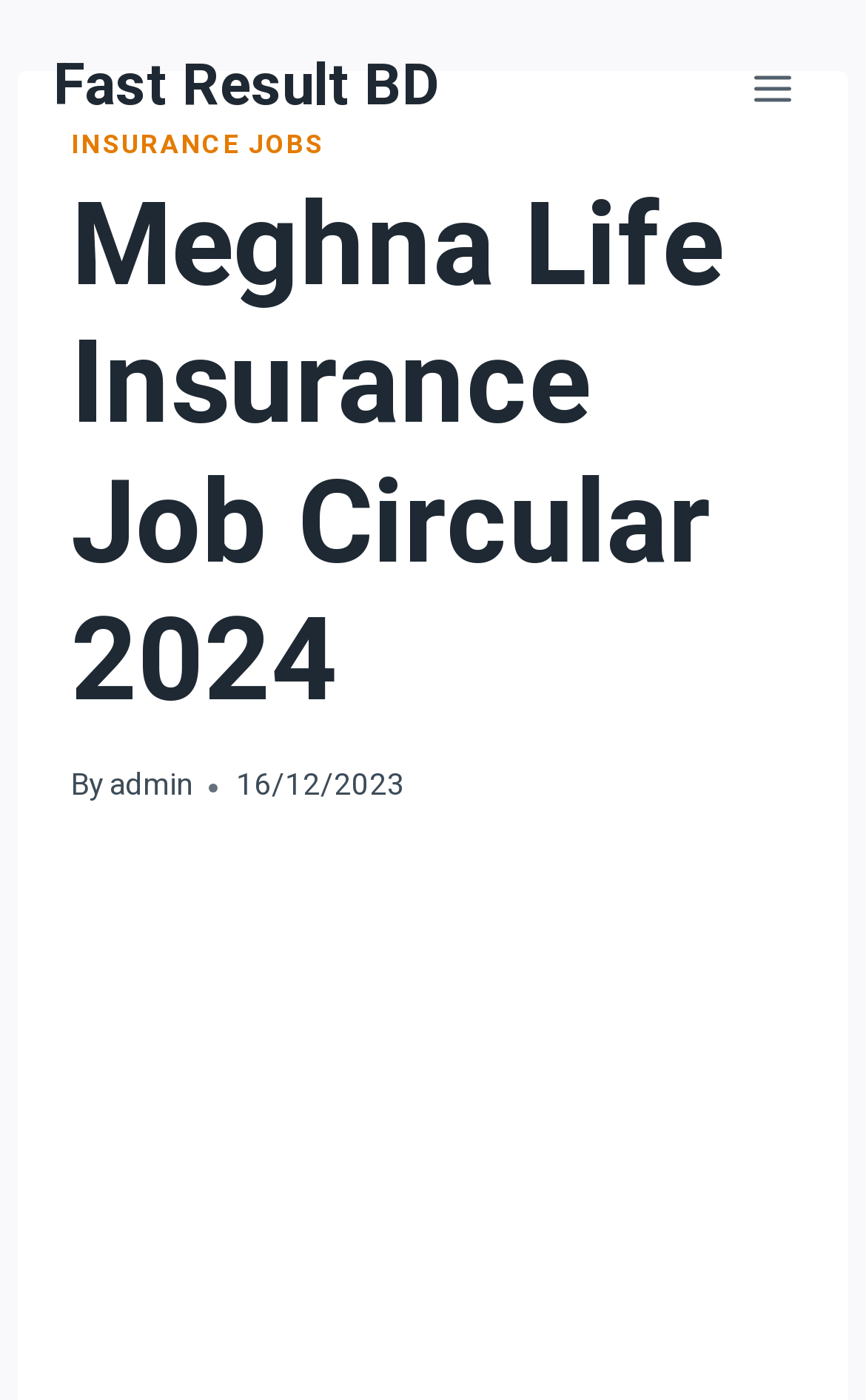Is the menu expanded?
Provide a fully detailed and comprehensive answer to the question.

The information about the menu can be found in the button element which says 'Open menu' and has an attribute 'expanded' set to 'False'. This suggests that the menu is not expanded.